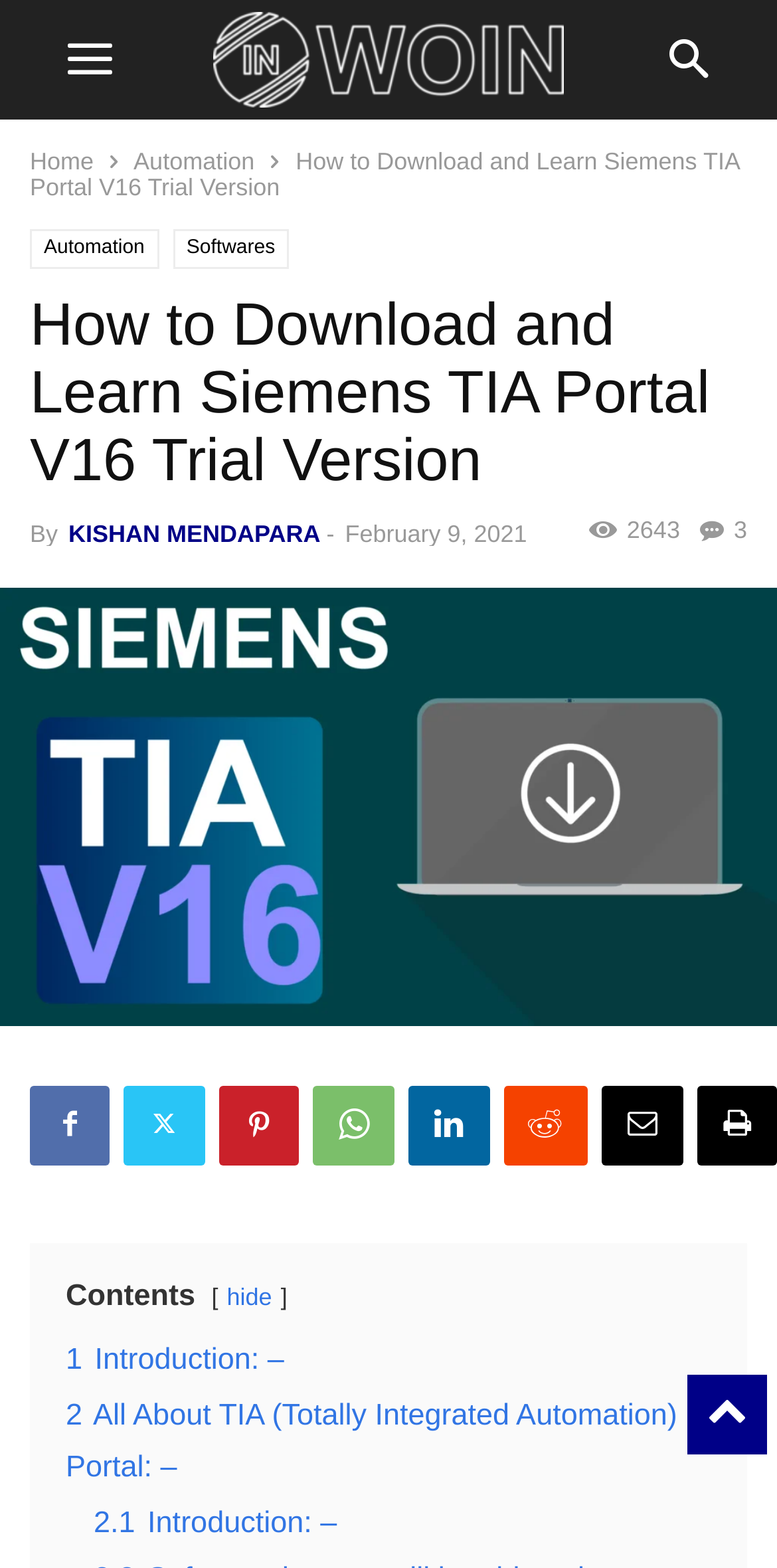When was the article published?
Kindly give a detailed and elaborate answer to the question.

The publication date is mentioned in the article, specifically in the section that says 'February 9, 2021'. This suggests that the article was published on that date.